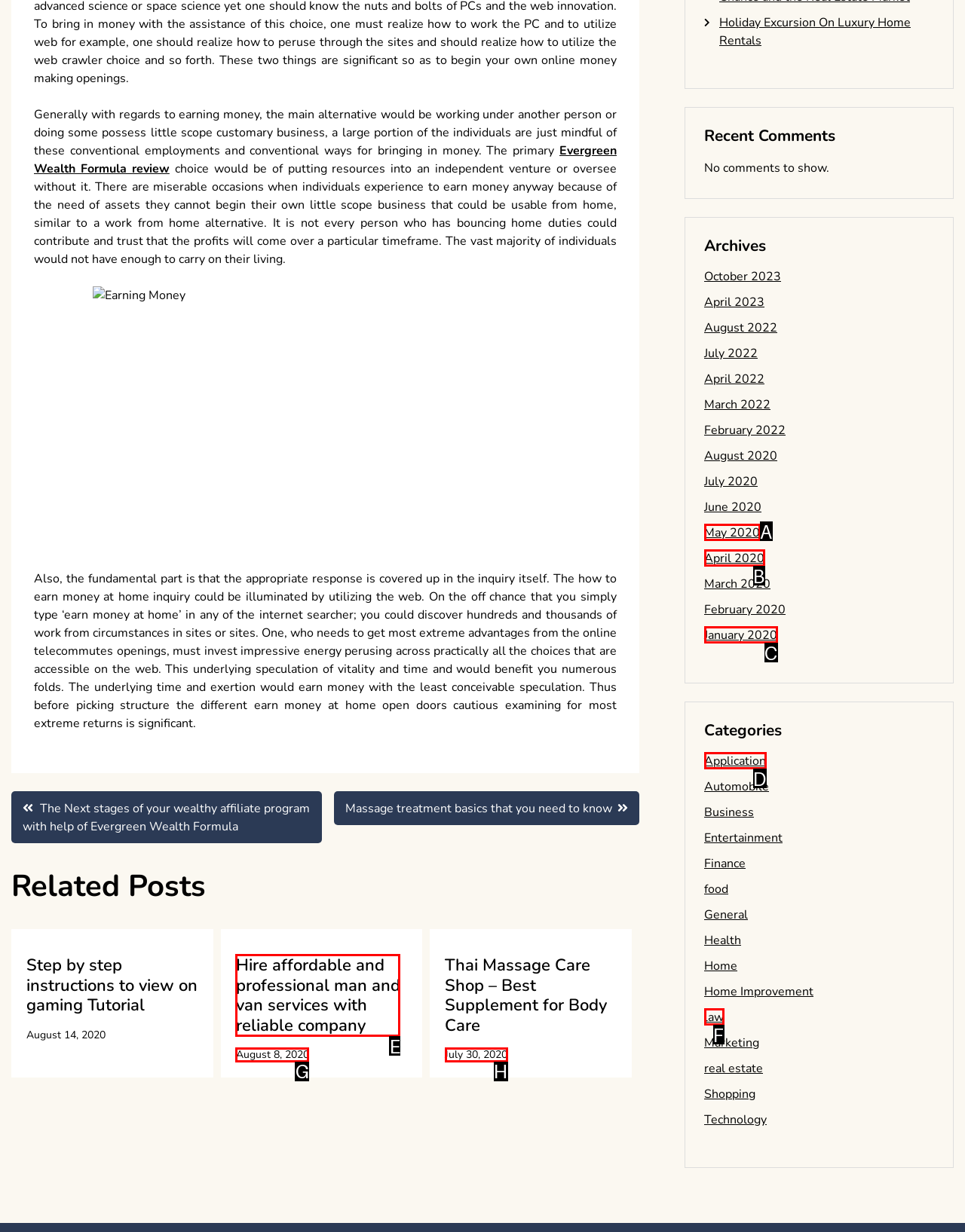Choose the HTML element that best fits the description: PORTRAITURE. Answer with the option's letter directly.

None